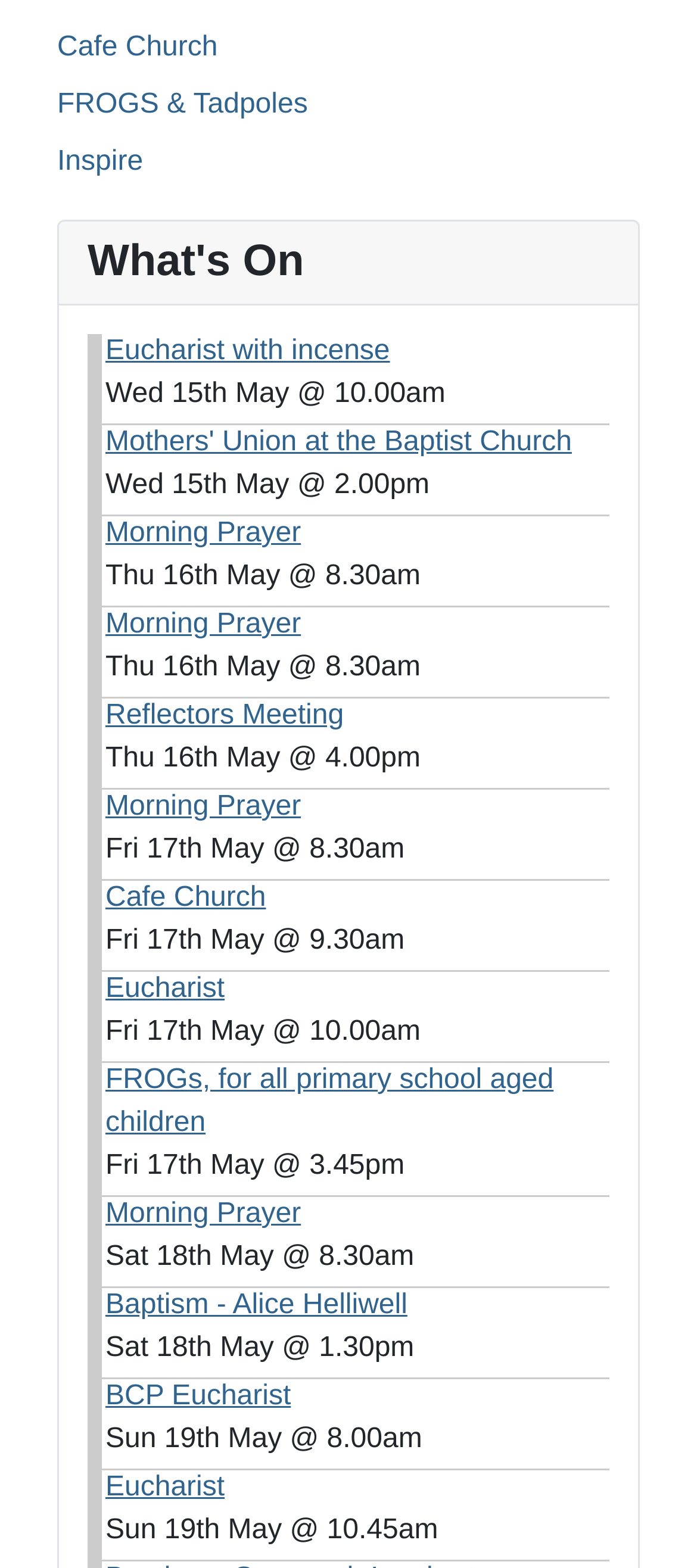Determine the coordinates of the bounding box that should be clicked to complete the instruction: "View the 'What's On' section". The coordinates should be represented by four float numbers between 0 and 1: [left, top, right, bottom].

[0.085, 0.142, 0.915, 0.195]